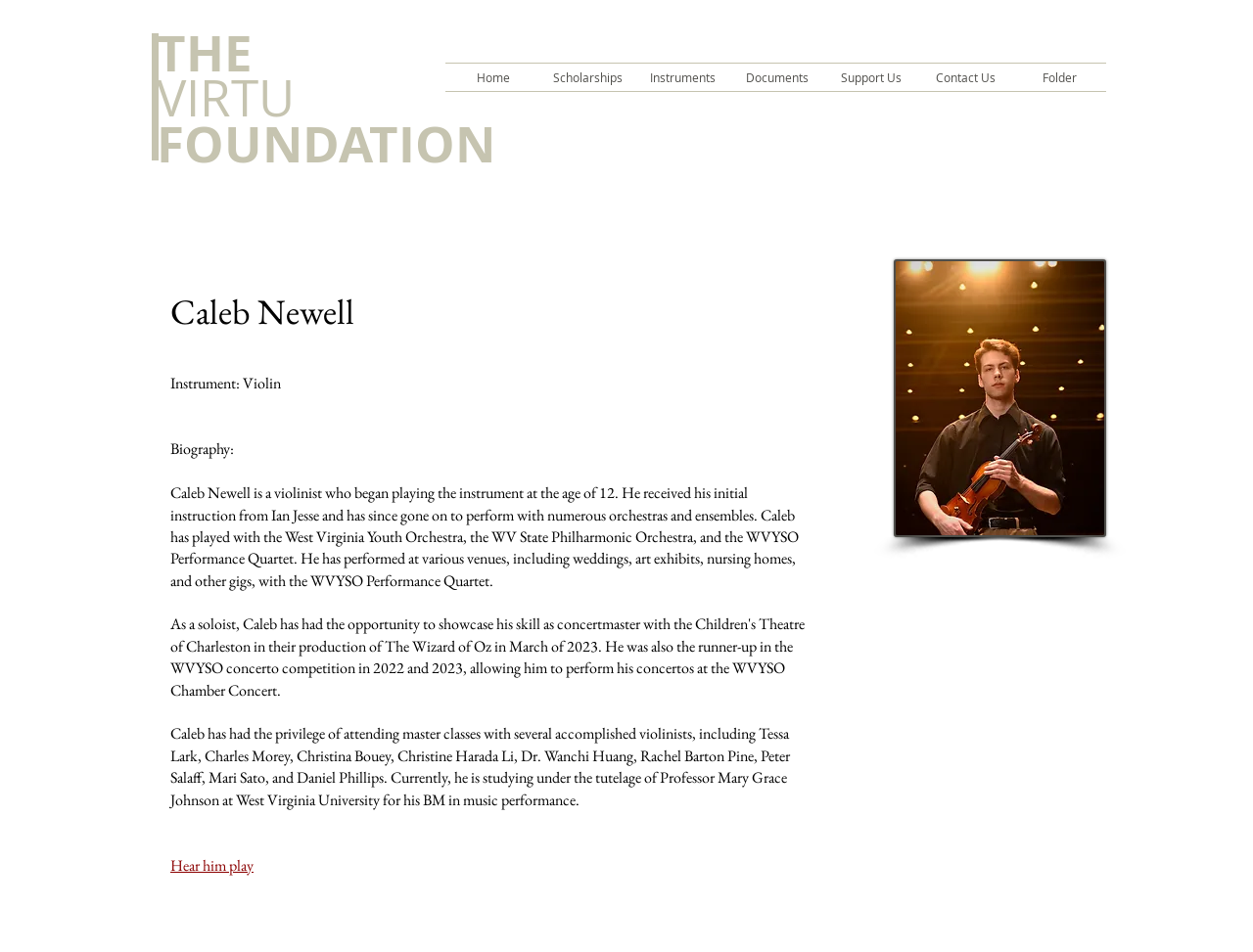Using the details in the image, give a detailed response to the question below:
How many orchestras has Caleb Newell performed with?

I found this information by reading the biography of Caleb Newell, which mentions that he has performed with the West Virginia Youth Orchestra, the WV State Philharmonic Orchestra, and the WVYSO Performance Quartet.